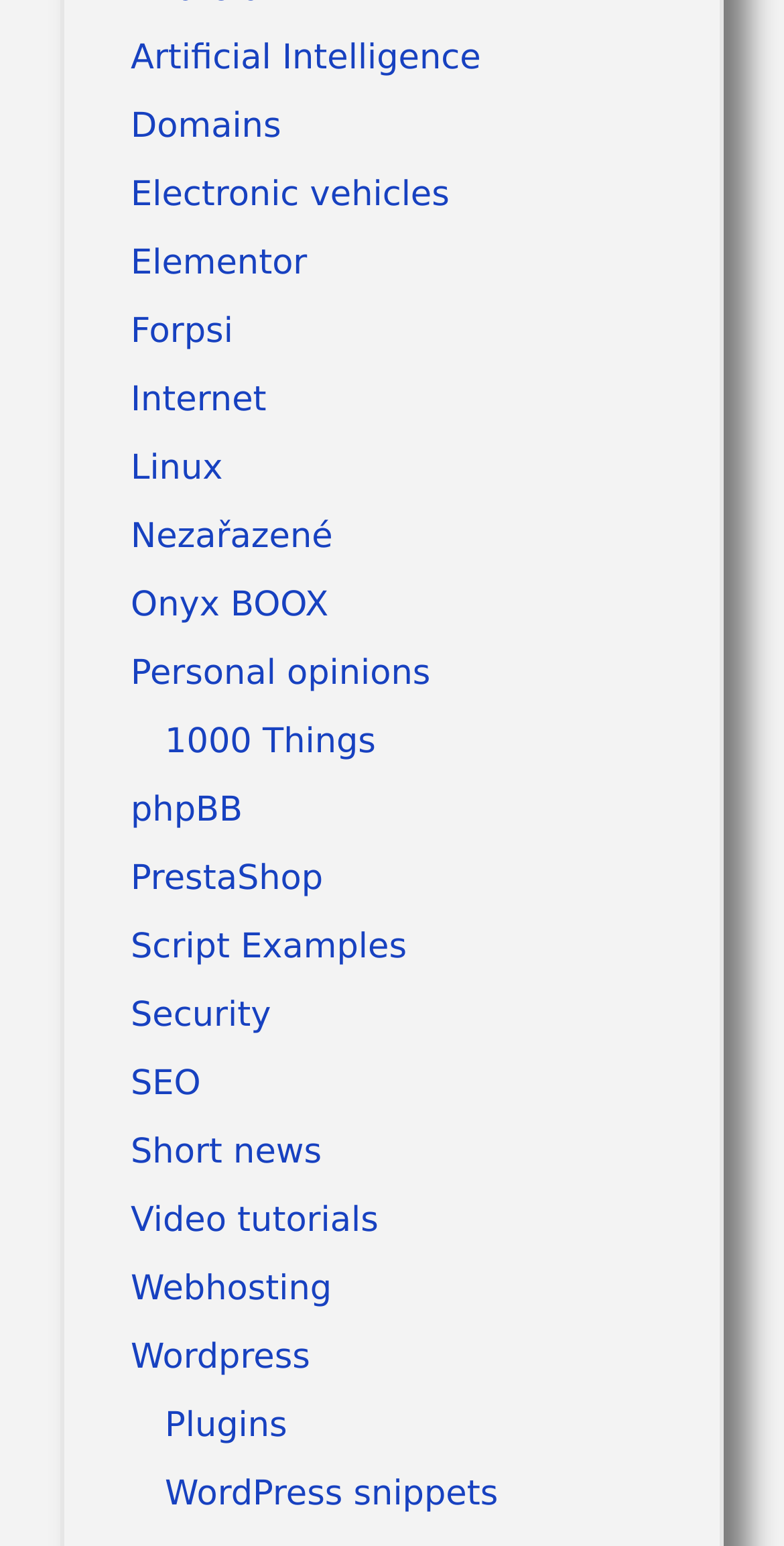Determine the bounding box coordinates of the clickable element necessary to fulfill the instruction: "Learn about Webhosting". Provide the coordinates as four float numbers within the 0 to 1 range, i.e., [left, top, right, bottom].

[0.167, 0.821, 0.423, 0.847]